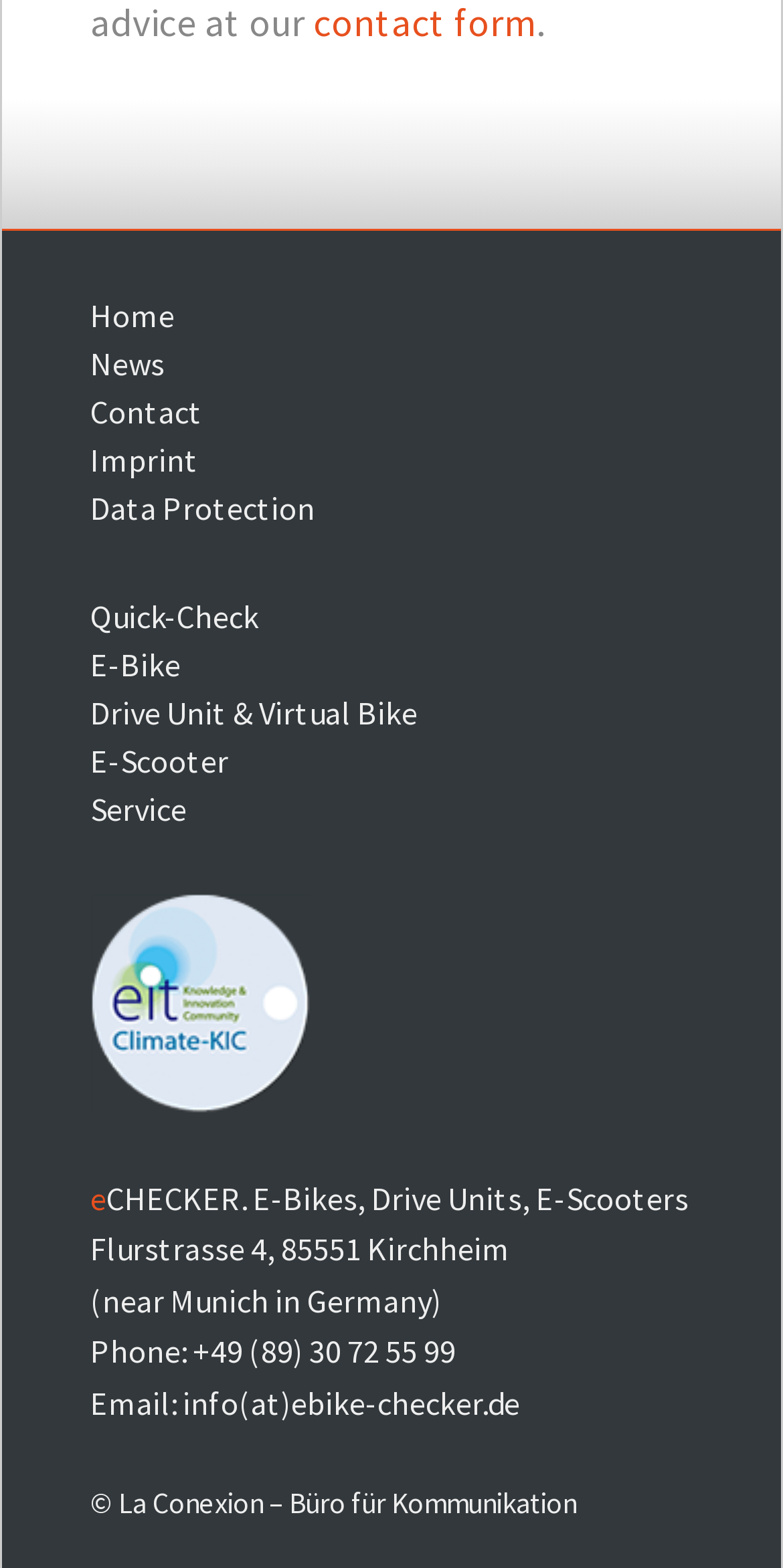What is the phone number of the company?
Please provide a single word or phrase based on the screenshot.

+49 (89) 30 72 55 99